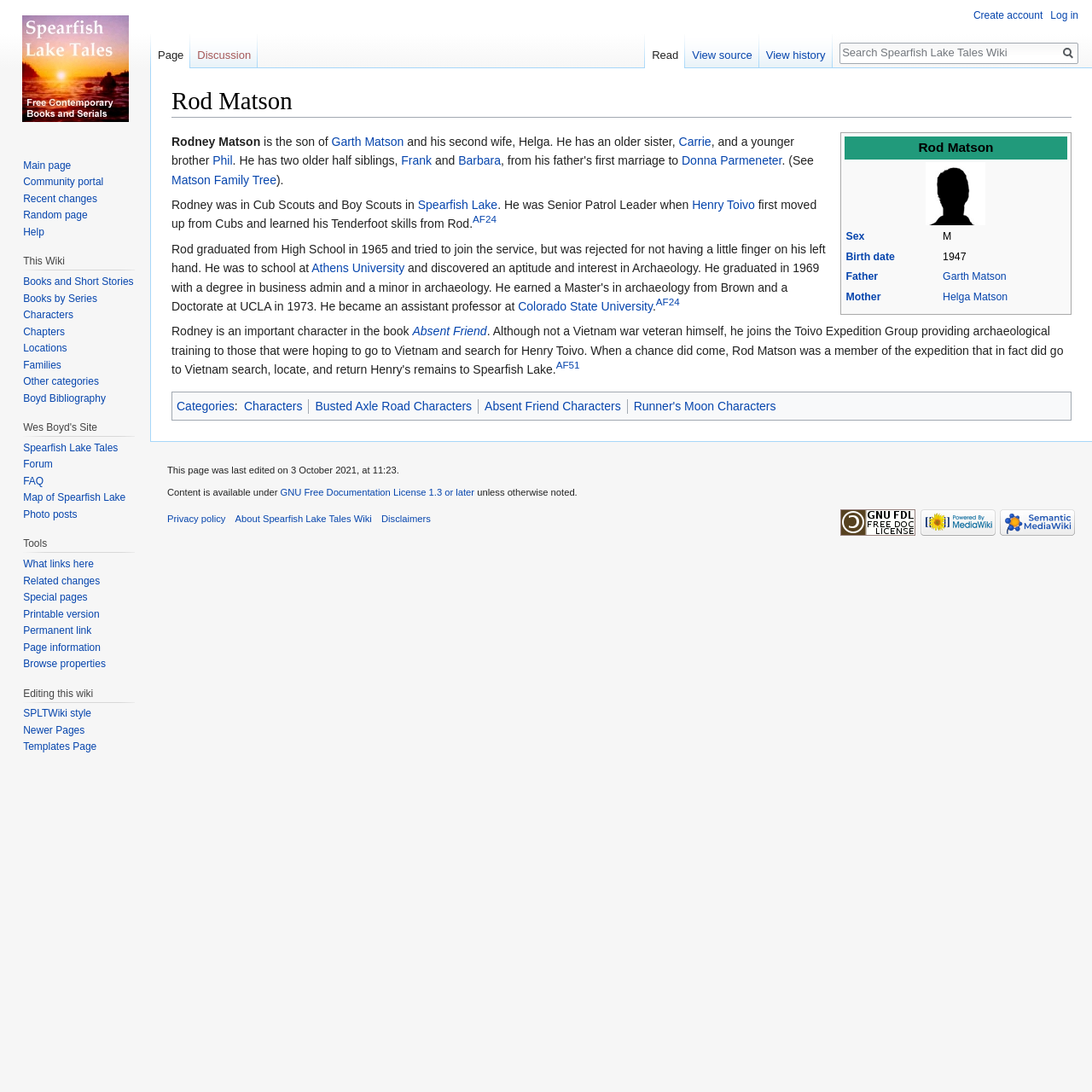Answer this question using a single word or a brief phrase:
Who is Rod Matson's father?

Garth Matson